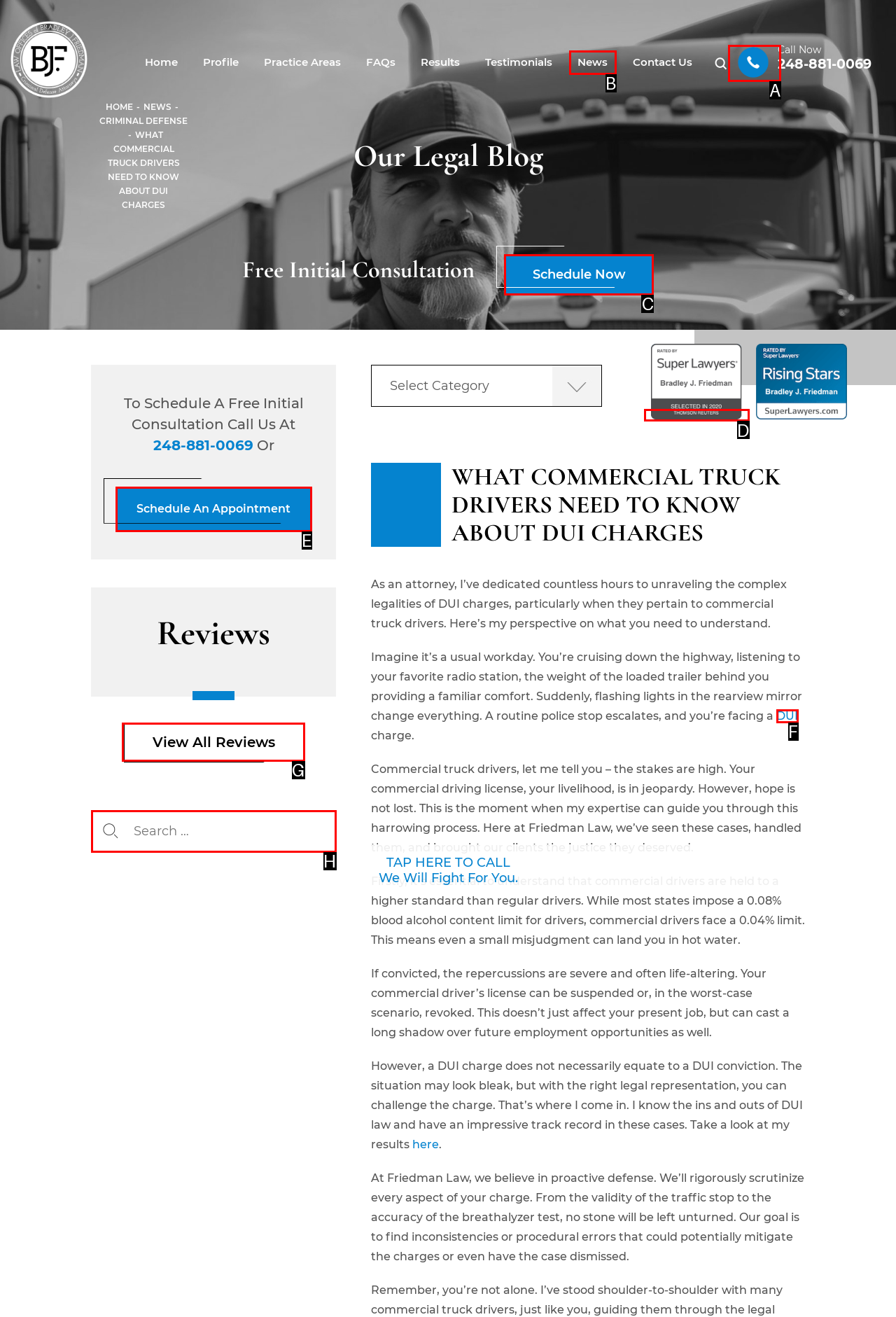Choose the HTML element that needs to be clicked for the given task: View all reviews Respond by giving the letter of the chosen option.

G